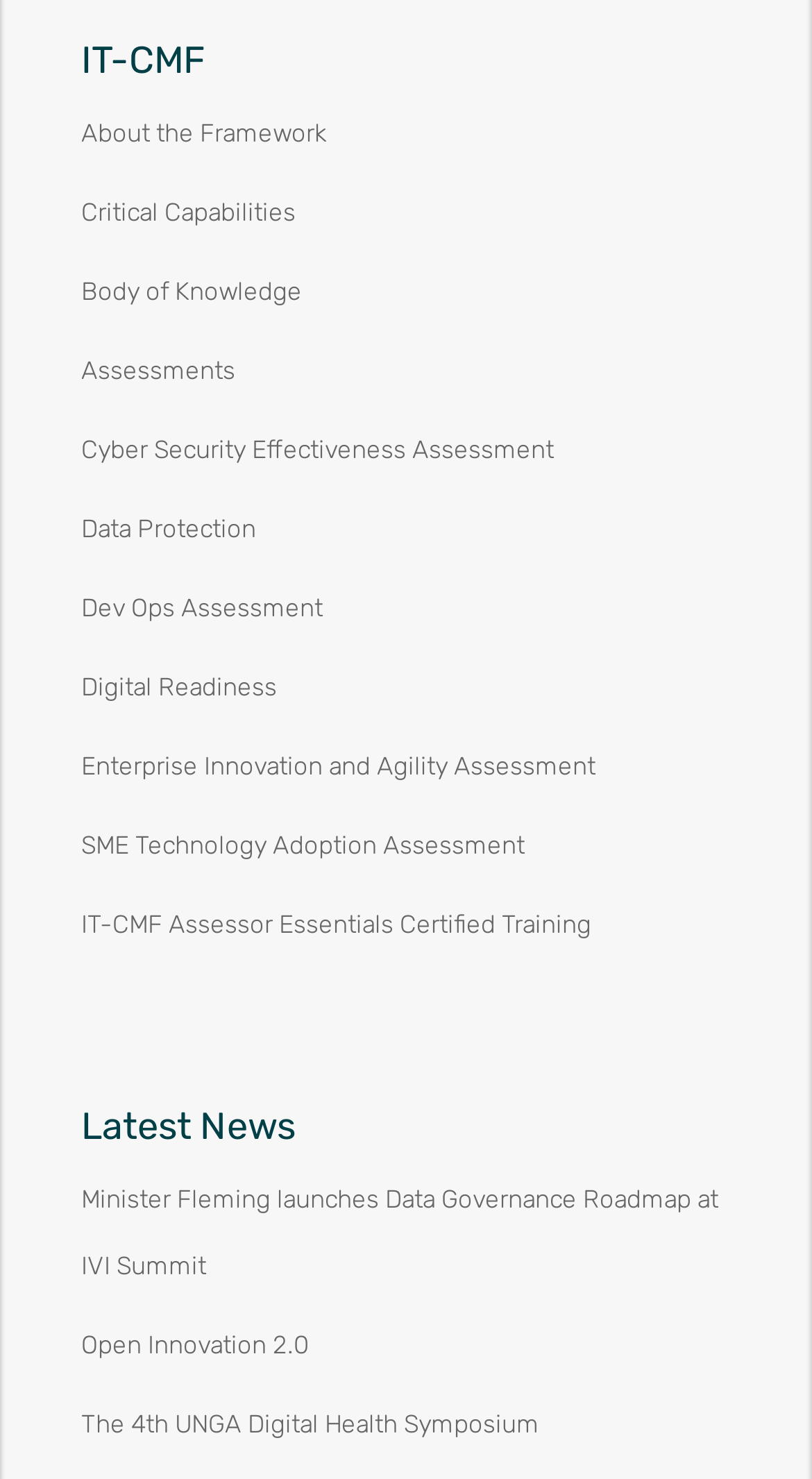Please identify the bounding box coordinates of the element on the webpage that should be clicked to follow this instruction: "Open Facebook". The bounding box coordinates should be given as four float numbers between 0 and 1, formatted as [left, top, right, bottom].

None